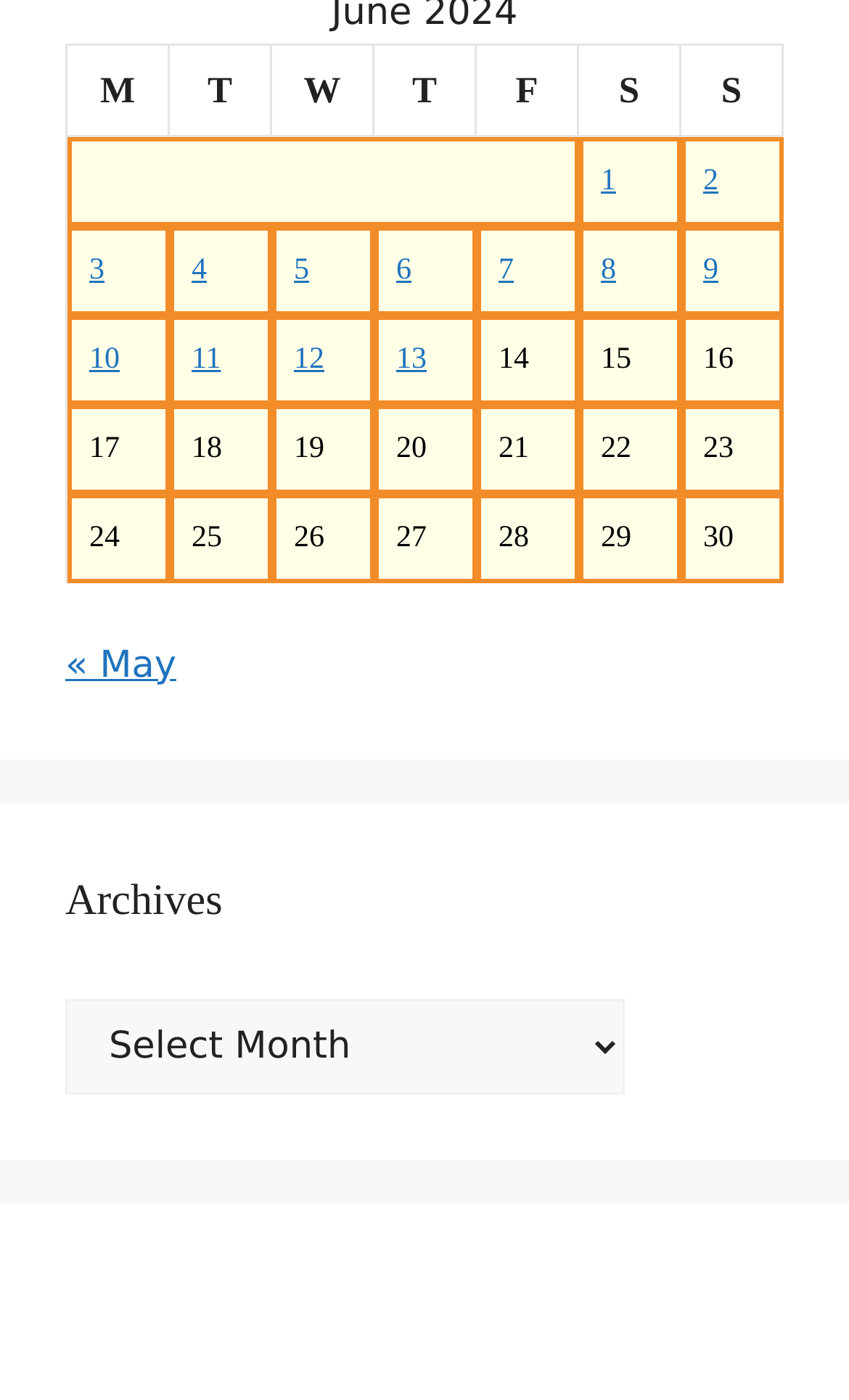What type of control is below the Archives heading?
Kindly answer the question with as much detail as you can.

Below the Archives heading, there is a combobox control that allows users to select an option from a dropdown menu, which is likely related to the archives section.